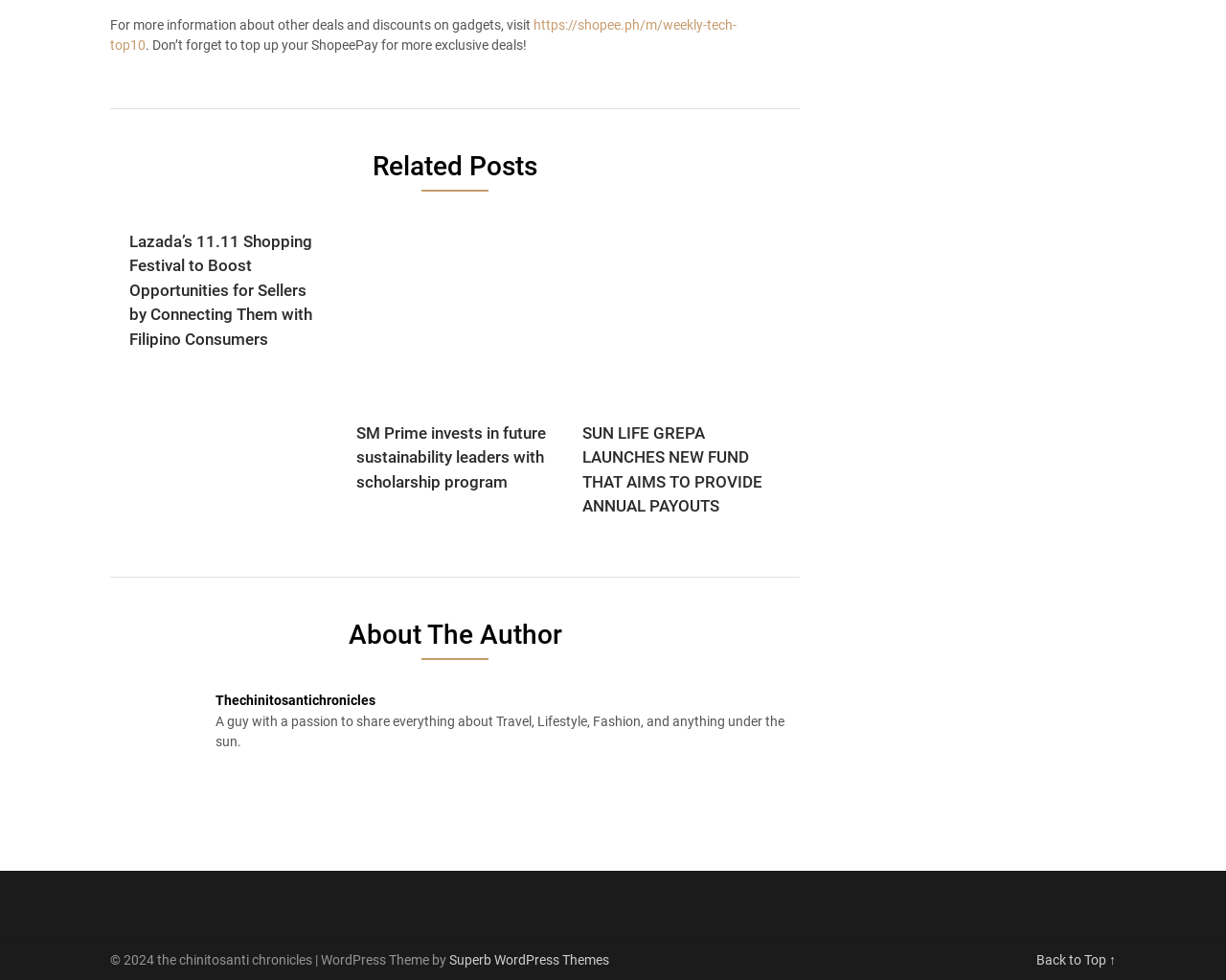Using the given element description, provide the bounding box coordinates (top-left x, top-left y, bottom-right x, bottom-right y) for the corresponding UI element in the screenshot: Back to Top ↑

[0.845, 0.972, 0.91, 0.987]